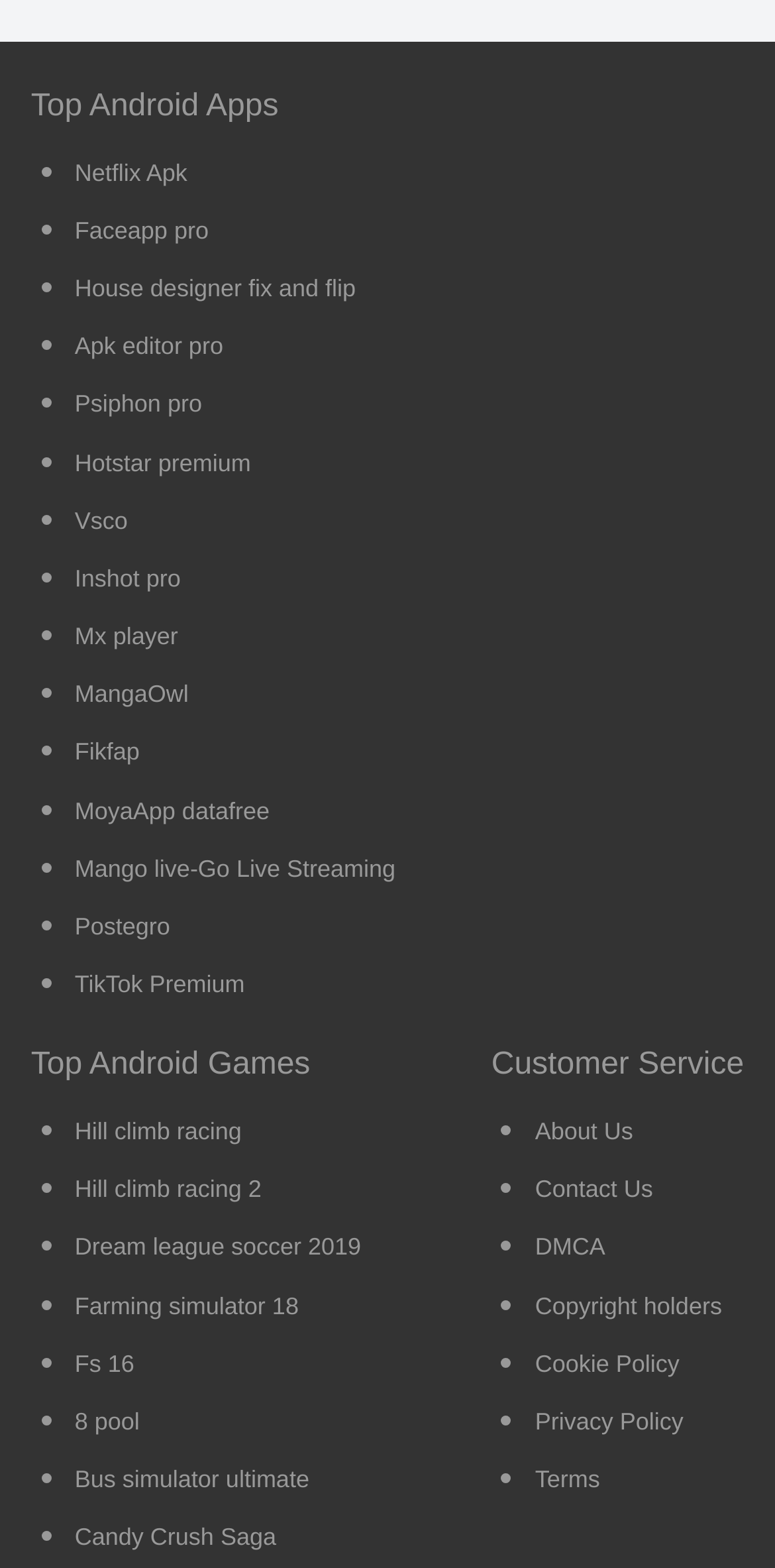Can you specify the bounding box coordinates of the area that needs to be clicked to fulfill the following instruction: "Check out MangaOwl"?

[0.096, 0.428, 0.243, 0.46]